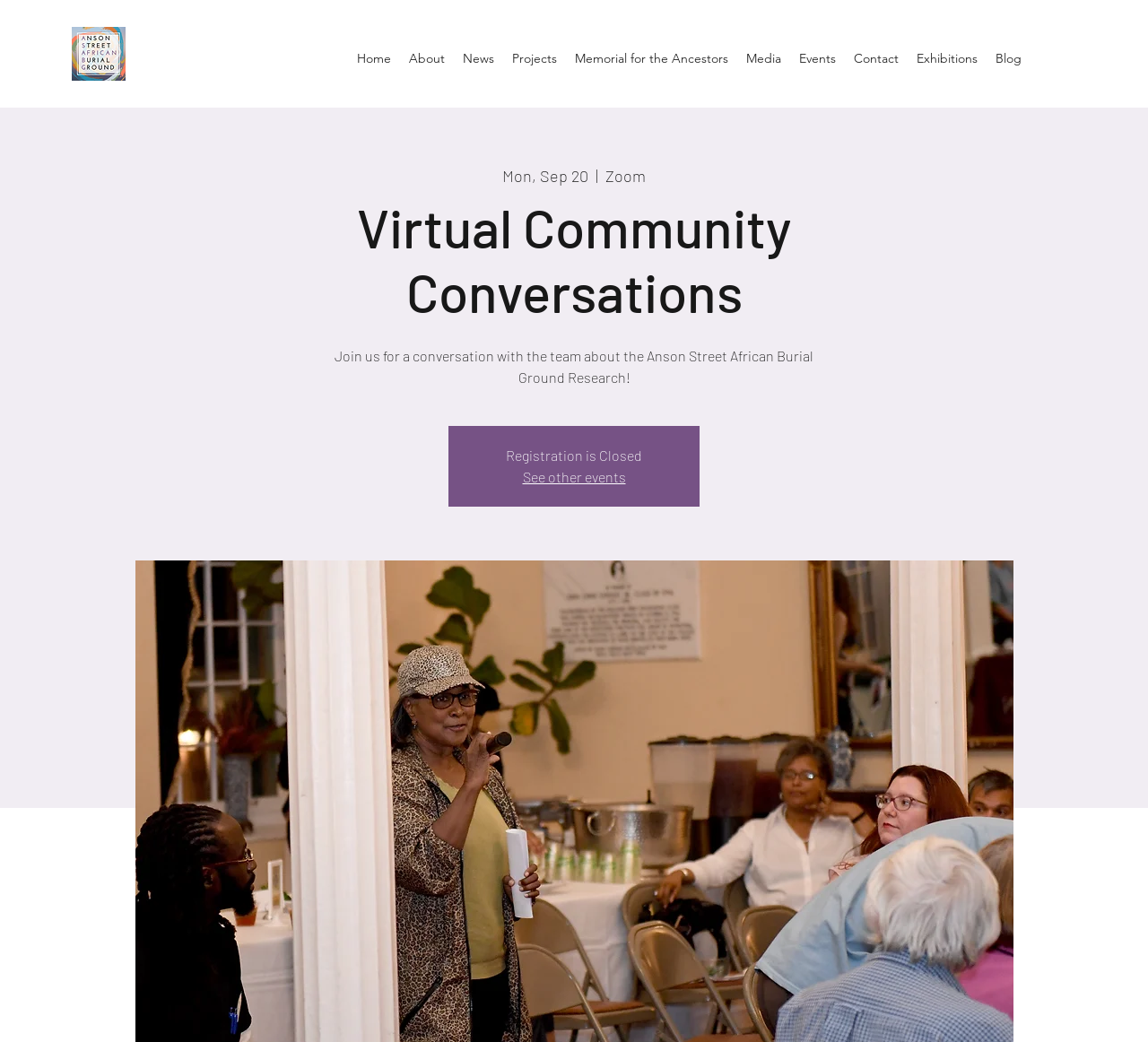Please analyze the image and provide a thorough answer to the question:
Is registration open for the event?

I determined the answer by looking at the StaticText element 'Registration is Closed' which indicates that registration is not open for the event.